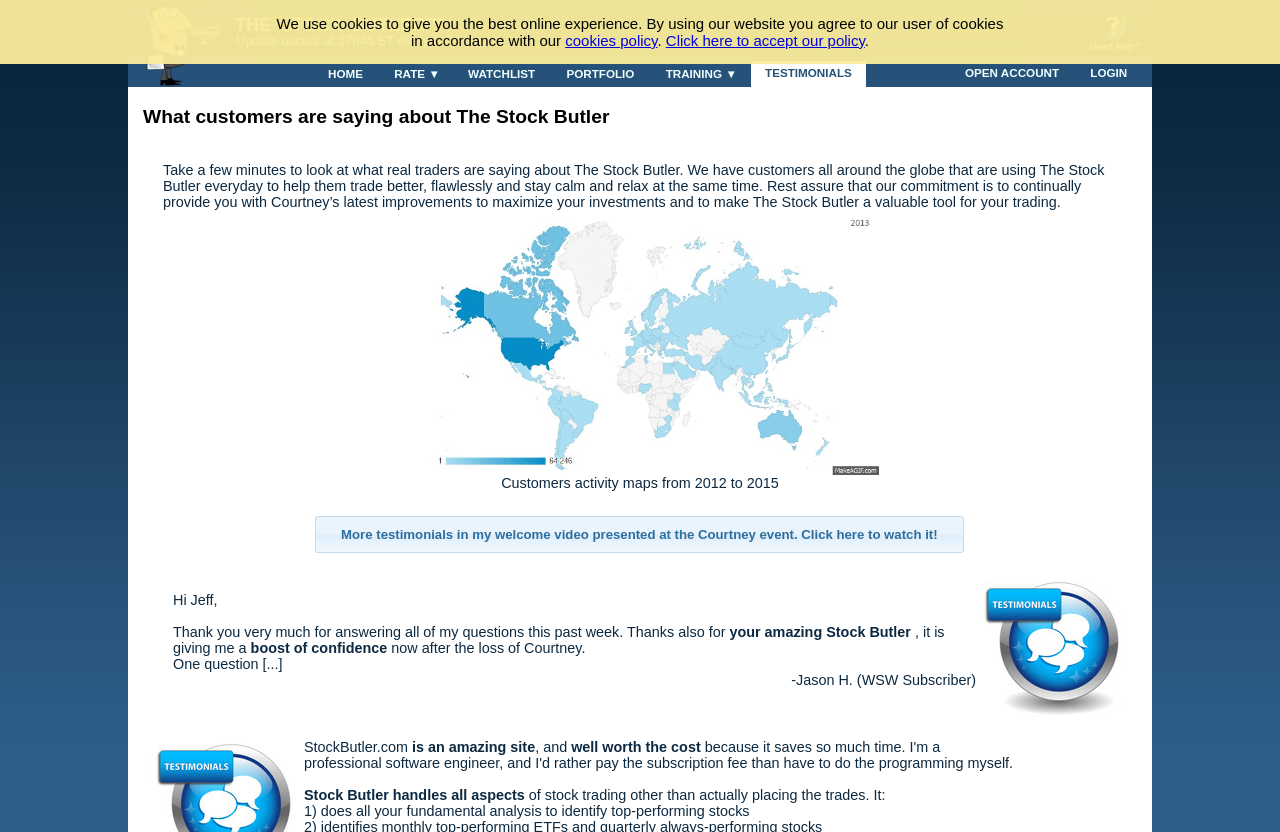Please answer the following question using a single word or phrase: 
What is the frequency of updates on the website?

Every weekday at 17h45 ET